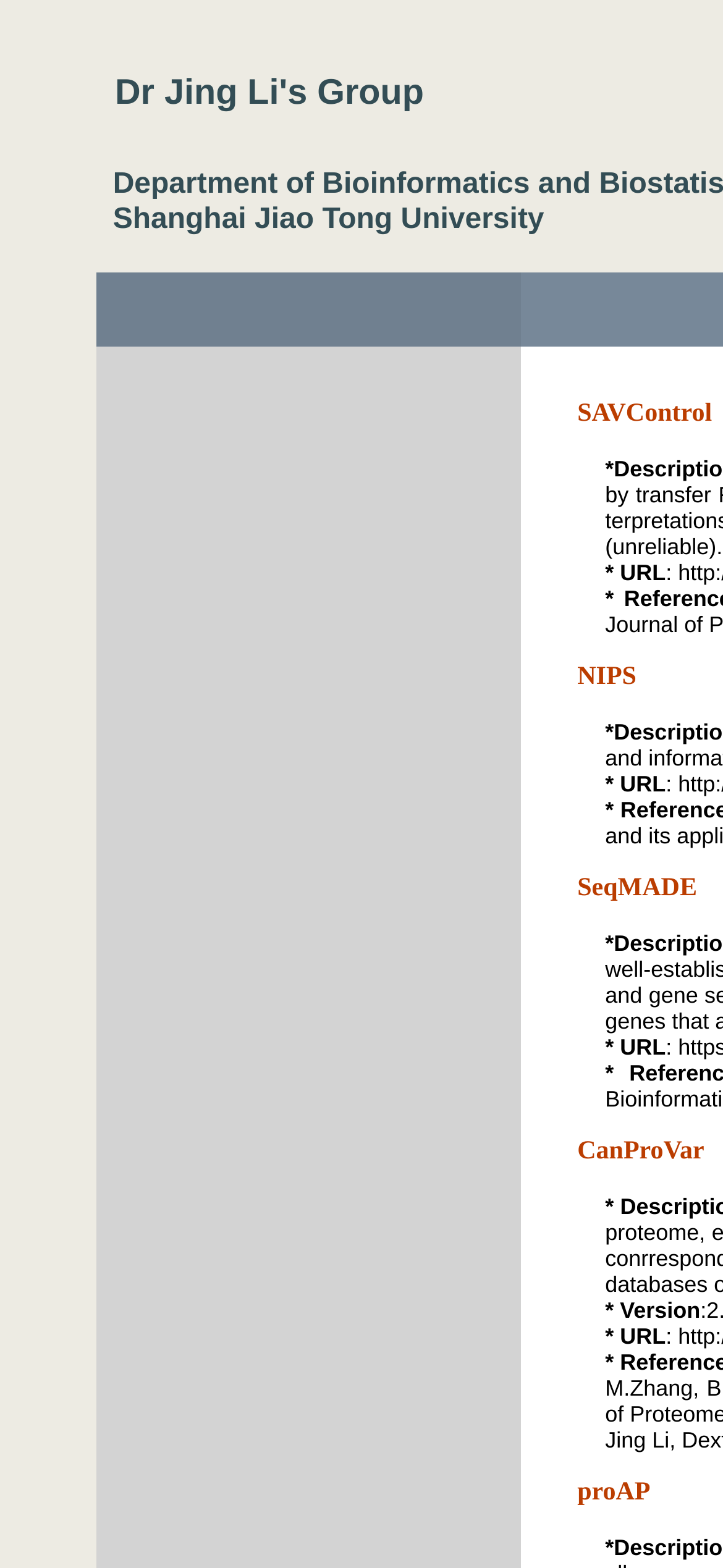Generate a thorough explanation of the webpage's elements.

The webpage is titled "Software| Jing Li's Group" and appears to be a list of software projects. At the top-left section of the page, there is a table cell that occupies most of the width. Within this cell, there are six software projects listed vertically, each with a brief description and a URL.

The first project, "NIPS", is located near the top of the page, followed by "SeqMADE" below it. The third project, "CanProVar", is positioned further down, and the fourth project, with a version number, is located below "CanProVar". The fifth project, "proAP", is situated at the bottom of the list.

Each project has a URL associated with it, denoted by "* URL", which is placed to the right of the project name. The URLs are aligned vertically, with each one positioned below the previous one.